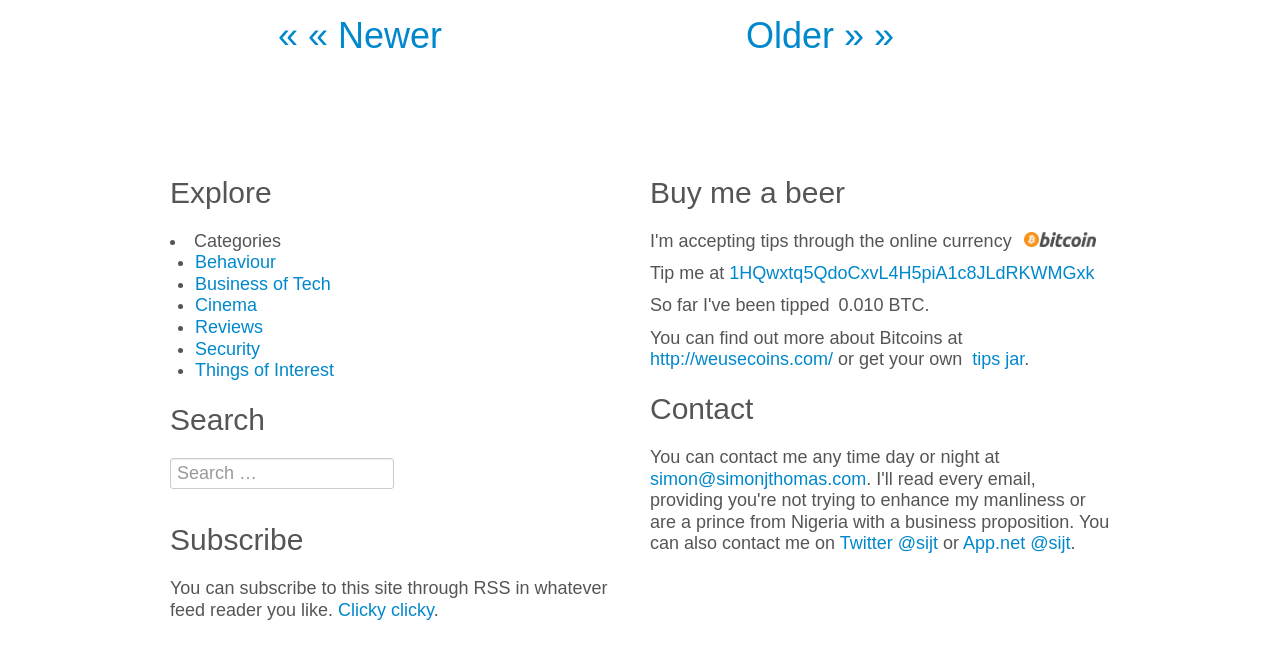Identify the bounding box coordinates for the region of the element that should be clicked to carry out the instruction: "Contact the author through email". The bounding box coordinates should be four float numbers between 0 and 1, i.e., [left, top, right, bottom].

[0.508, 0.701, 0.677, 0.731]